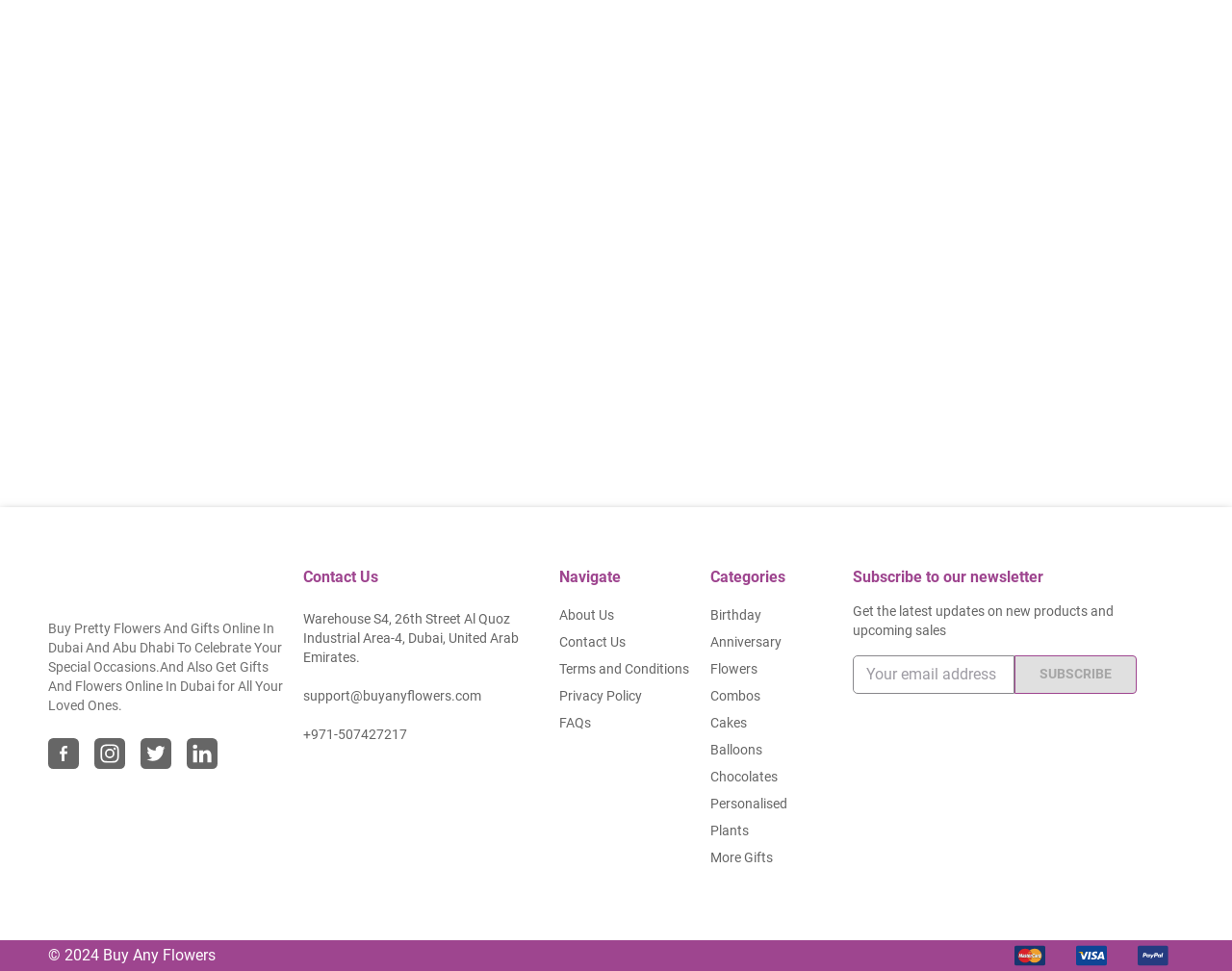Please specify the bounding box coordinates of the clickable section necessary to execute the following command: "Click HOME".

None